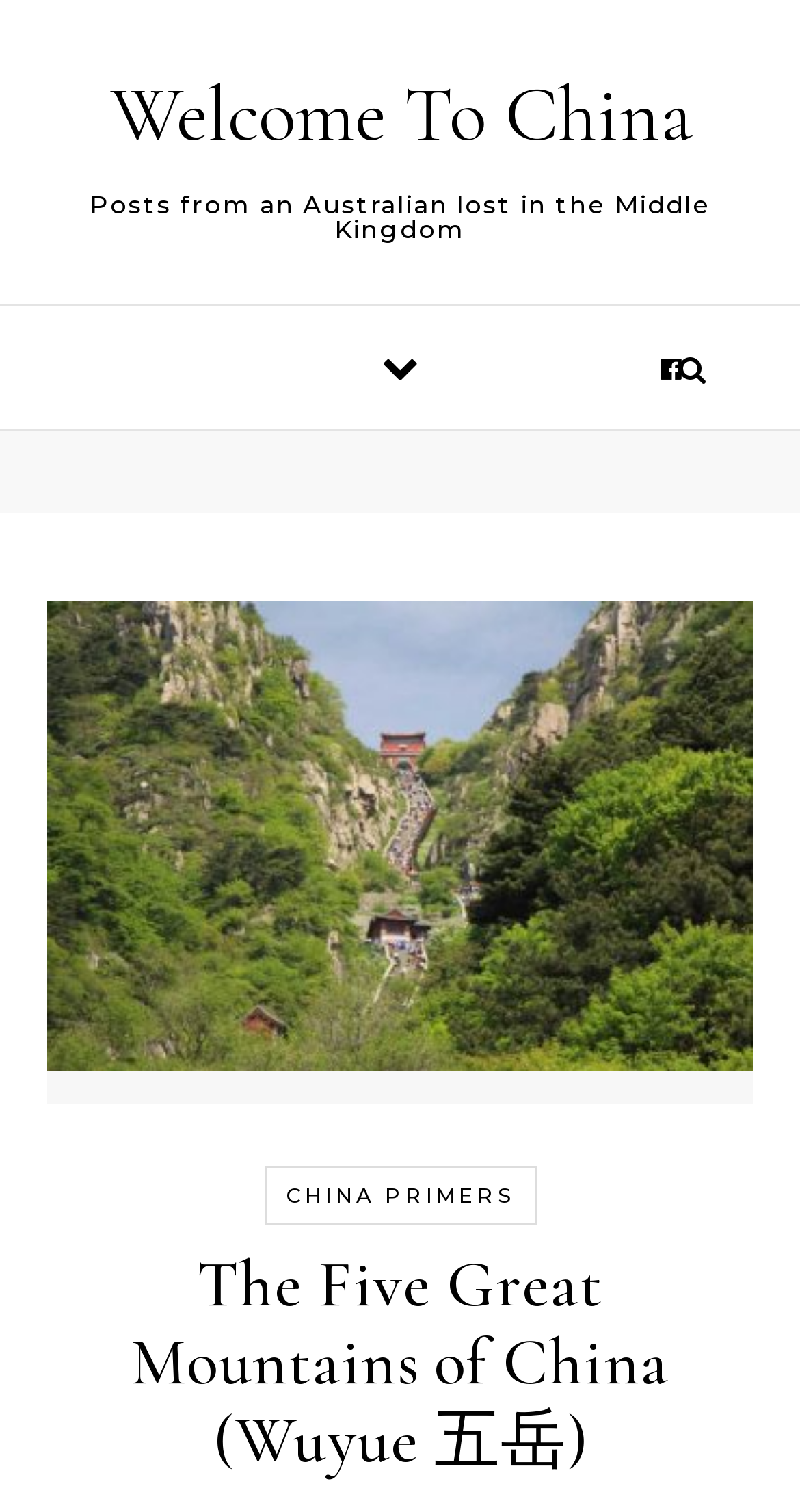What is the name of the website?
Refer to the image and give a detailed answer to the query.

Based on the link element with the text 'Welcome To China' at the top of the webpage, it can be inferred that this is the name of the website.